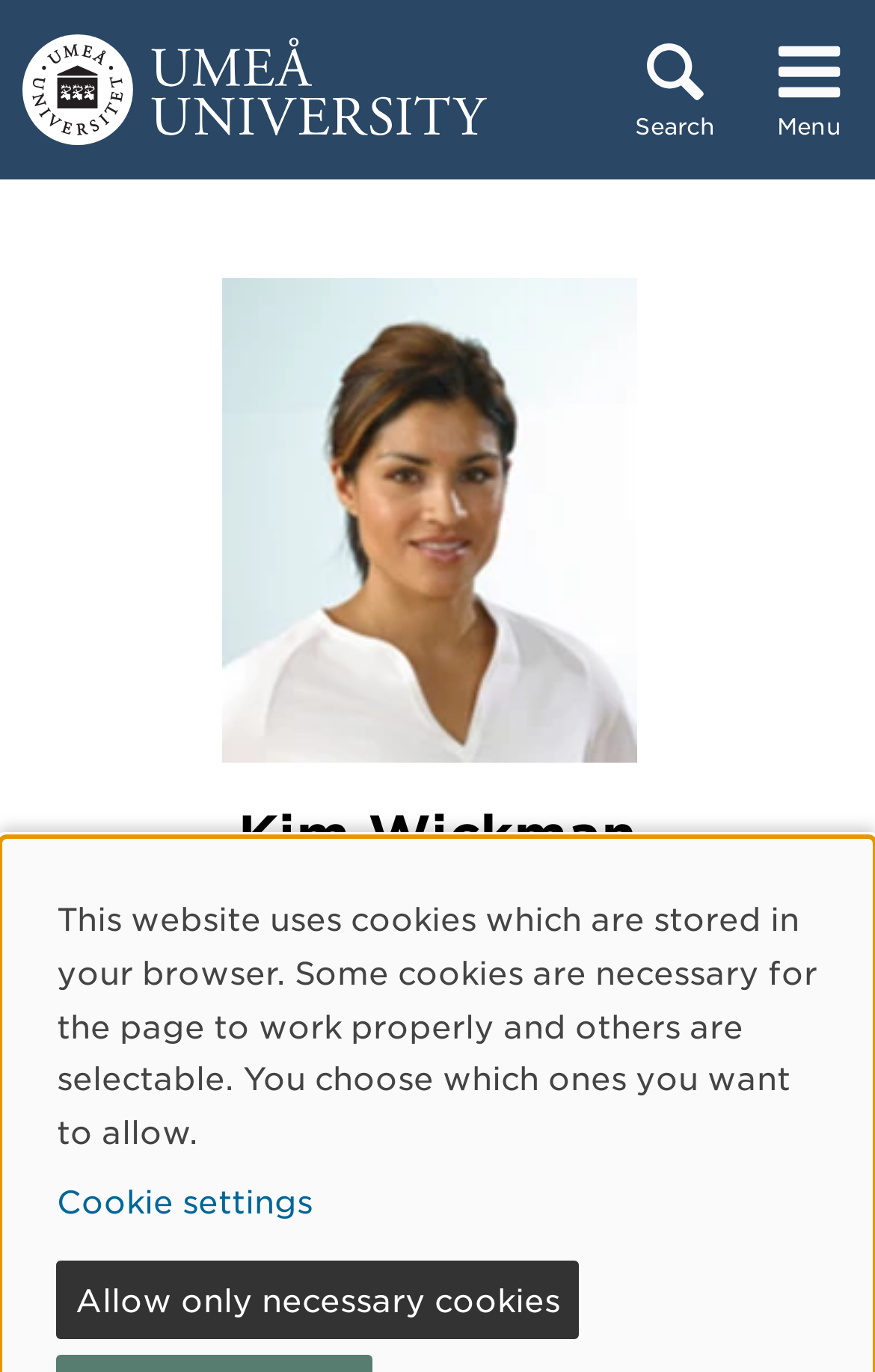Using the format (top-left x, top-left y, bottom-right x, bottom-right y), and given the element description, identify the bounding box coordinates within the screenshot: alt="Umeå University"

[0.026, 0.016, 0.558, 0.114]